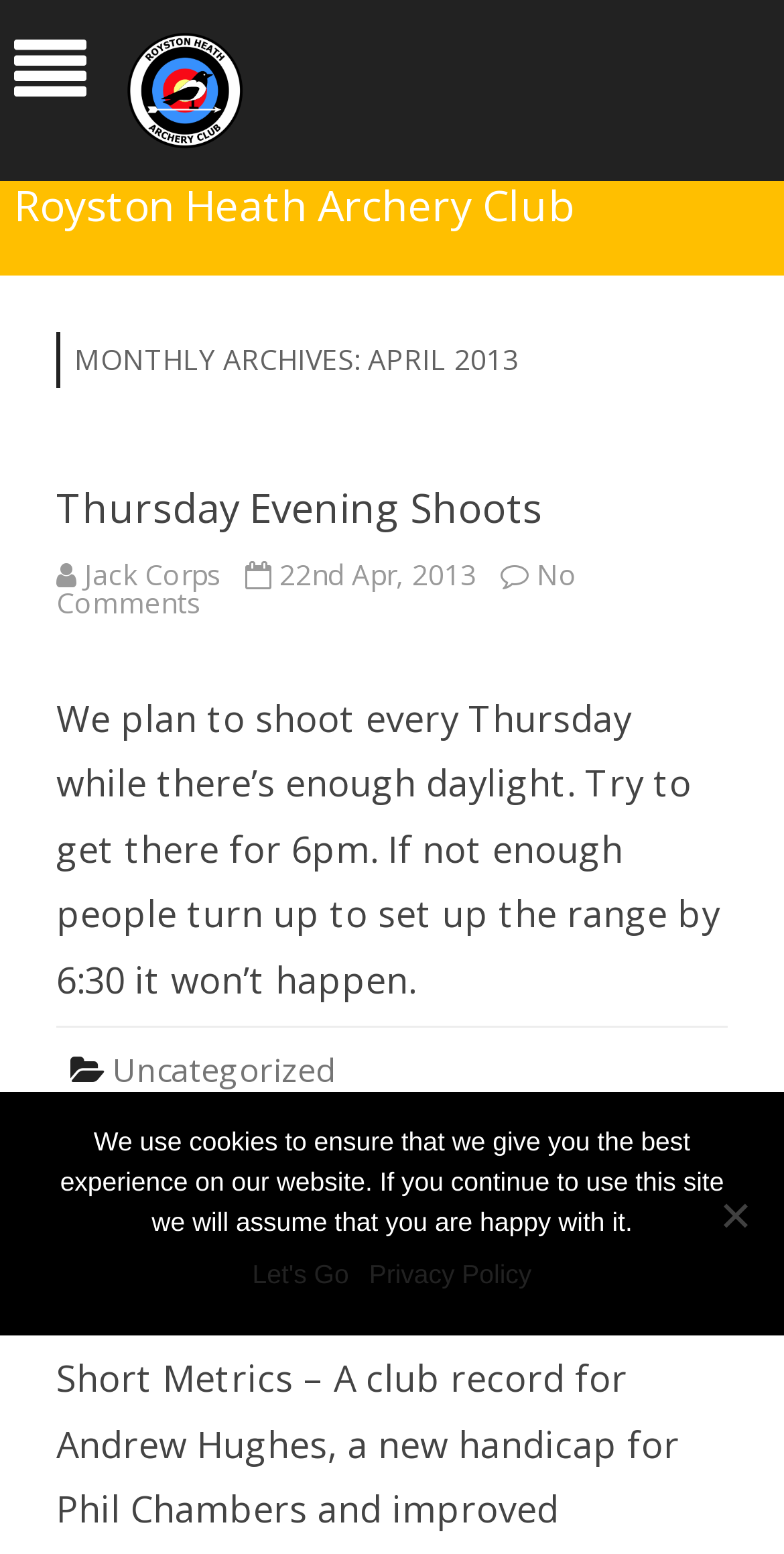Please specify the bounding box coordinates for the clickable region that will help you carry out the instruction: "Click the link to Thursday Evening Shoots".

[0.072, 0.309, 0.692, 0.344]